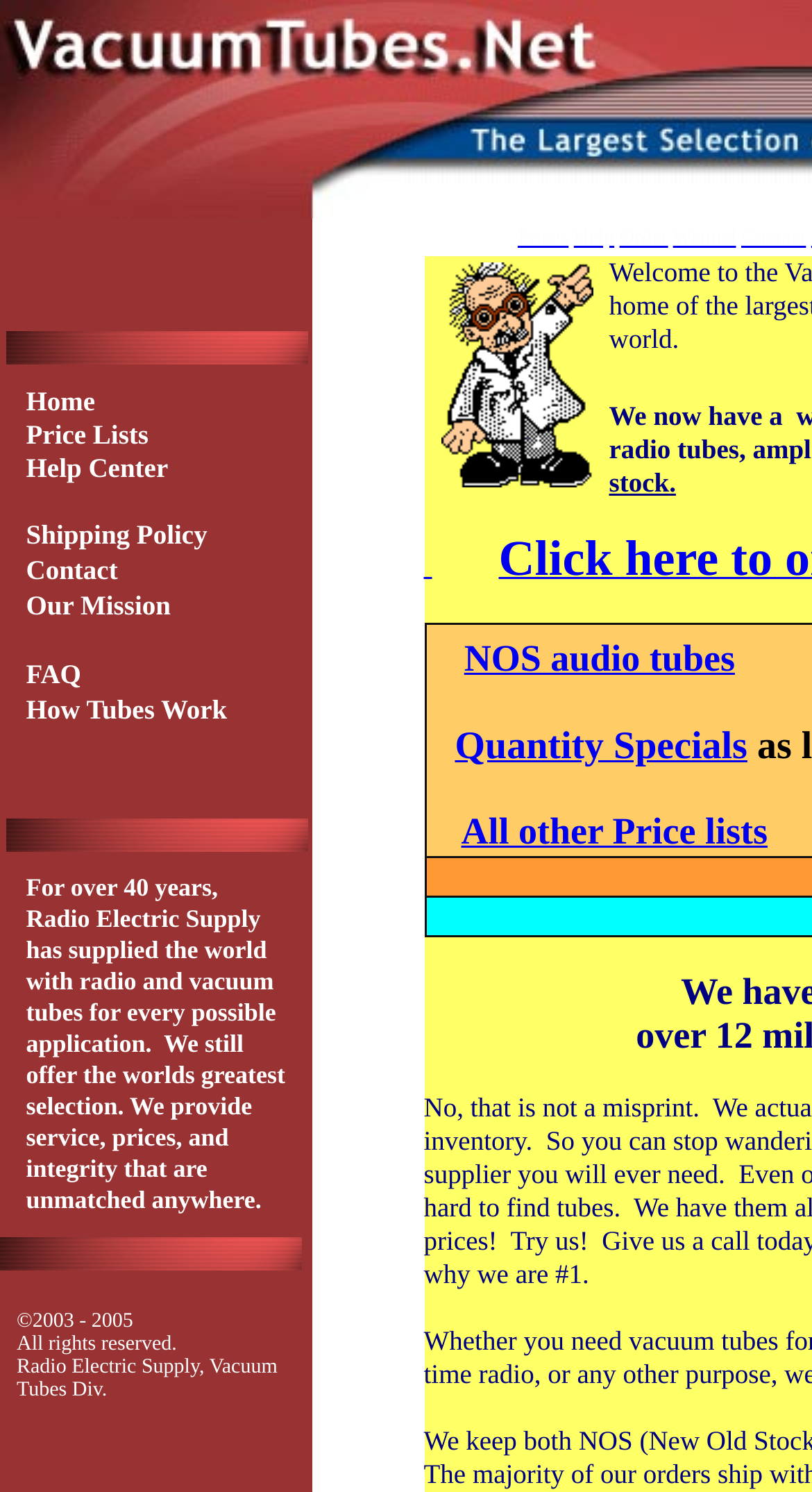Provide your answer to the question using just one word or phrase: What is the link 'How Tubes Work' related to?

Vacuum tubes